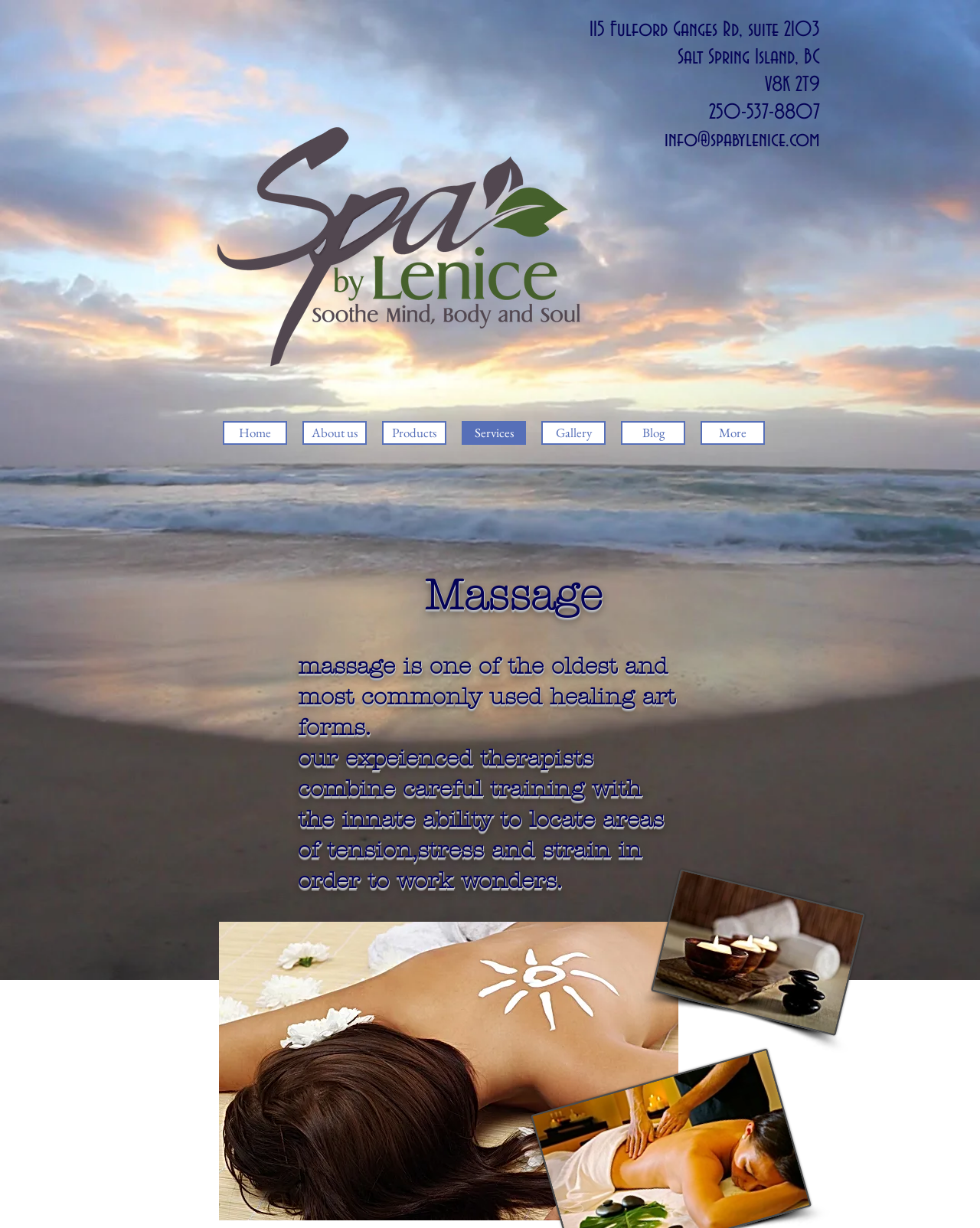What is the address of the spa?
Using the image, provide a concise answer in one word or a short phrase.

115 Fulford Ganges Rd